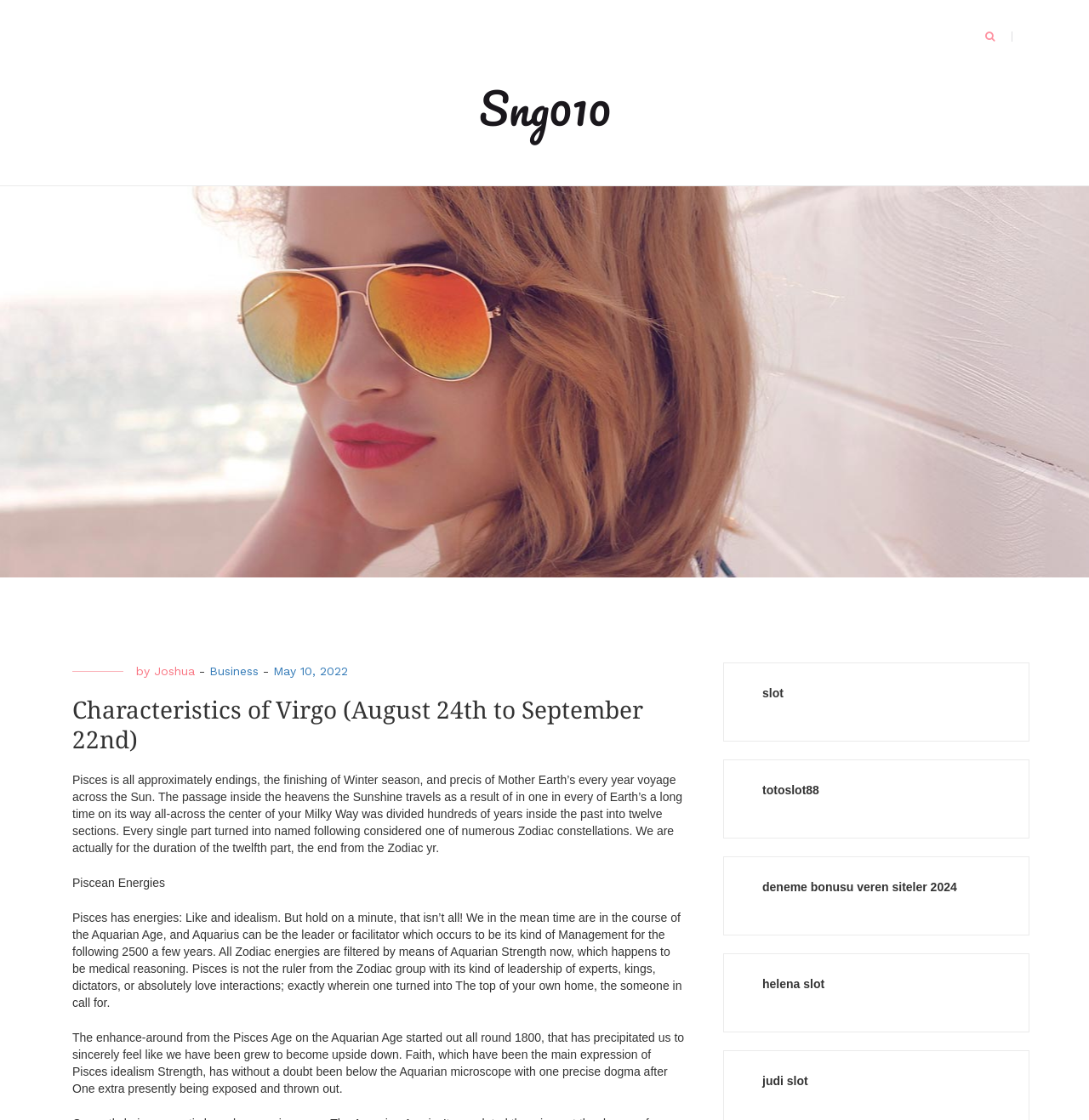Identify the bounding box coordinates for the region to click in order to carry out this instruction: "visit Sng010". Provide the coordinates using four float numbers between 0 and 1, formatted as [left, top, right, bottom].

[0.439, 0.067, 0.561, 0.134]